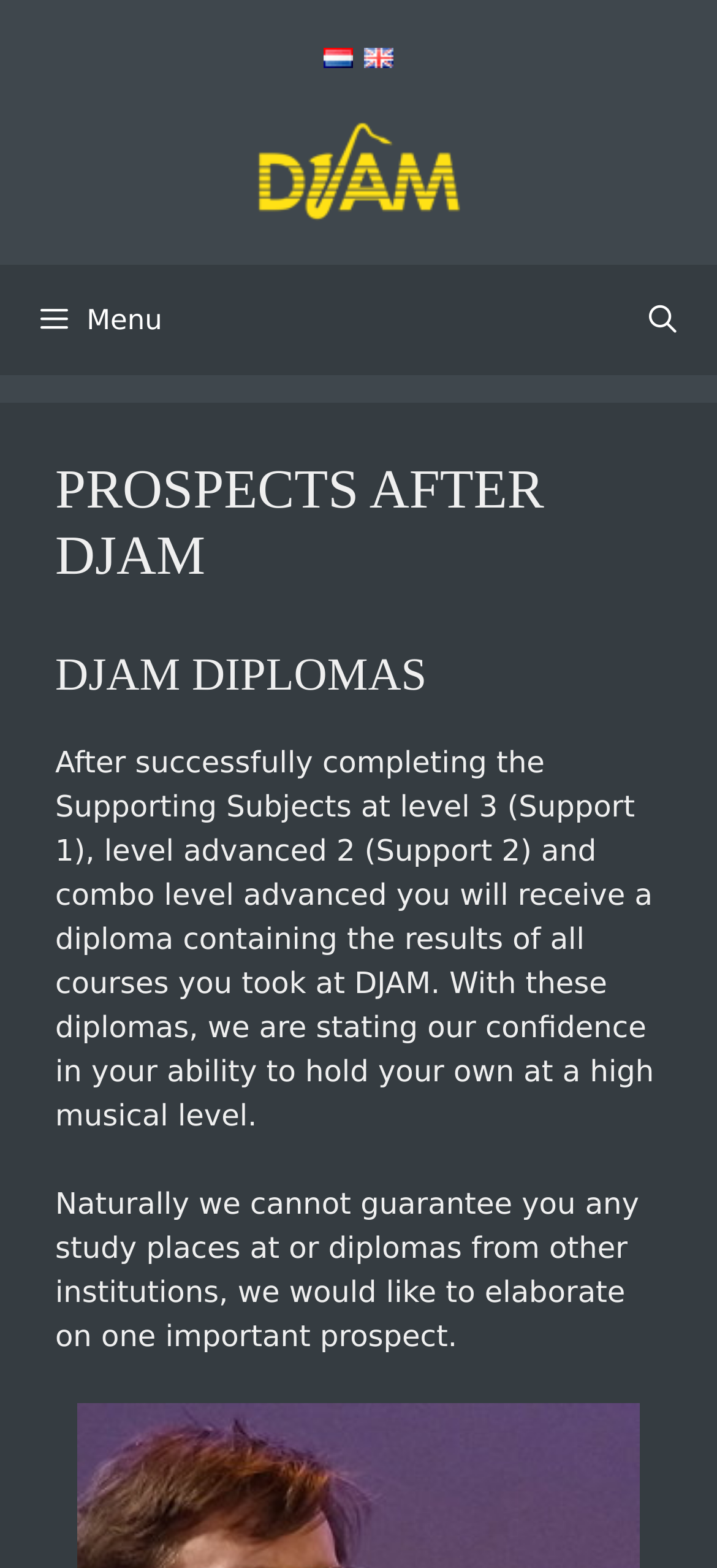What is the purpose of DJAM diplomas?
Based on the screenshot, provide a one-word or short-phrase response.

To show confidence in musical ability